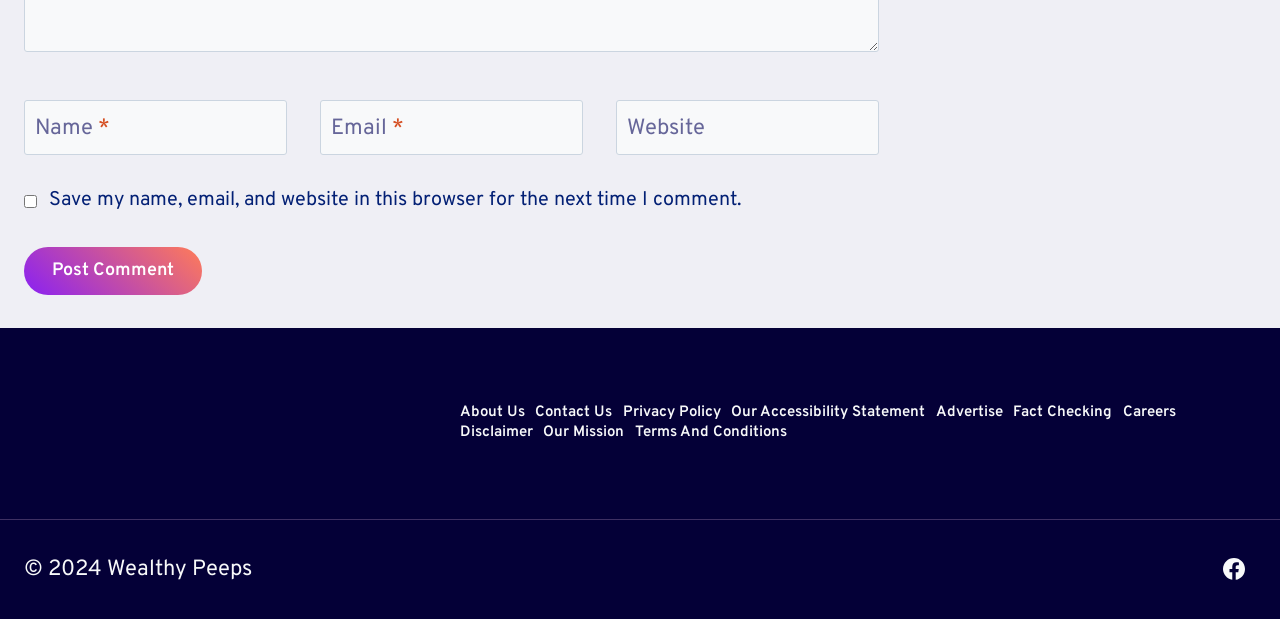Please identify the bounding box coordinates of the element I should click to complete this instruction: 'Click the Post Comment button'. The coordinates should be given as four float numbers between 0 and 1, like this: [left, top, right, bottom].

[0.019, 0.399, 0.158, 0.476]